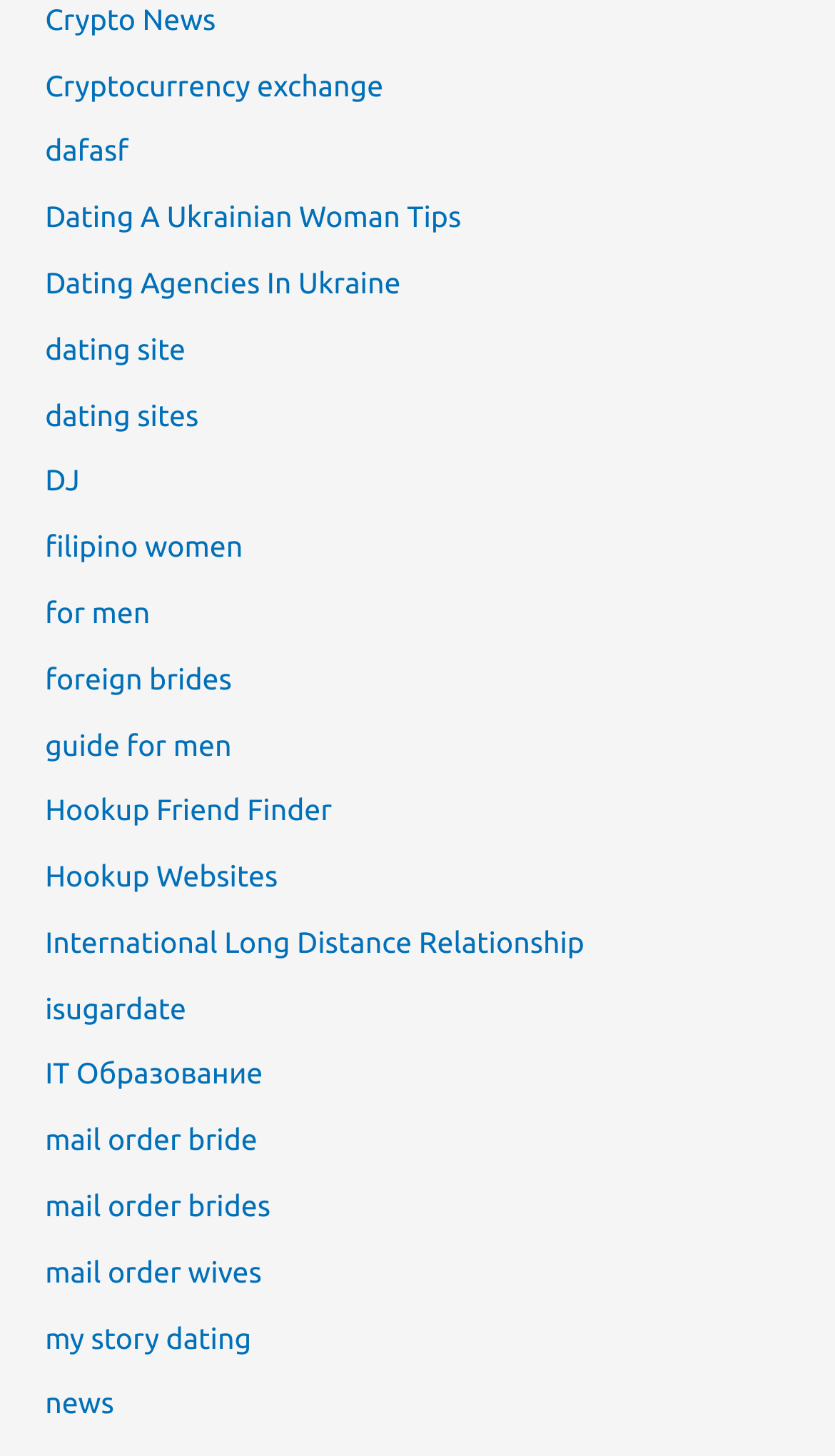How many links are there on the webpage in total?
Refer to the image and provide a one-word or short phrase answer.

27